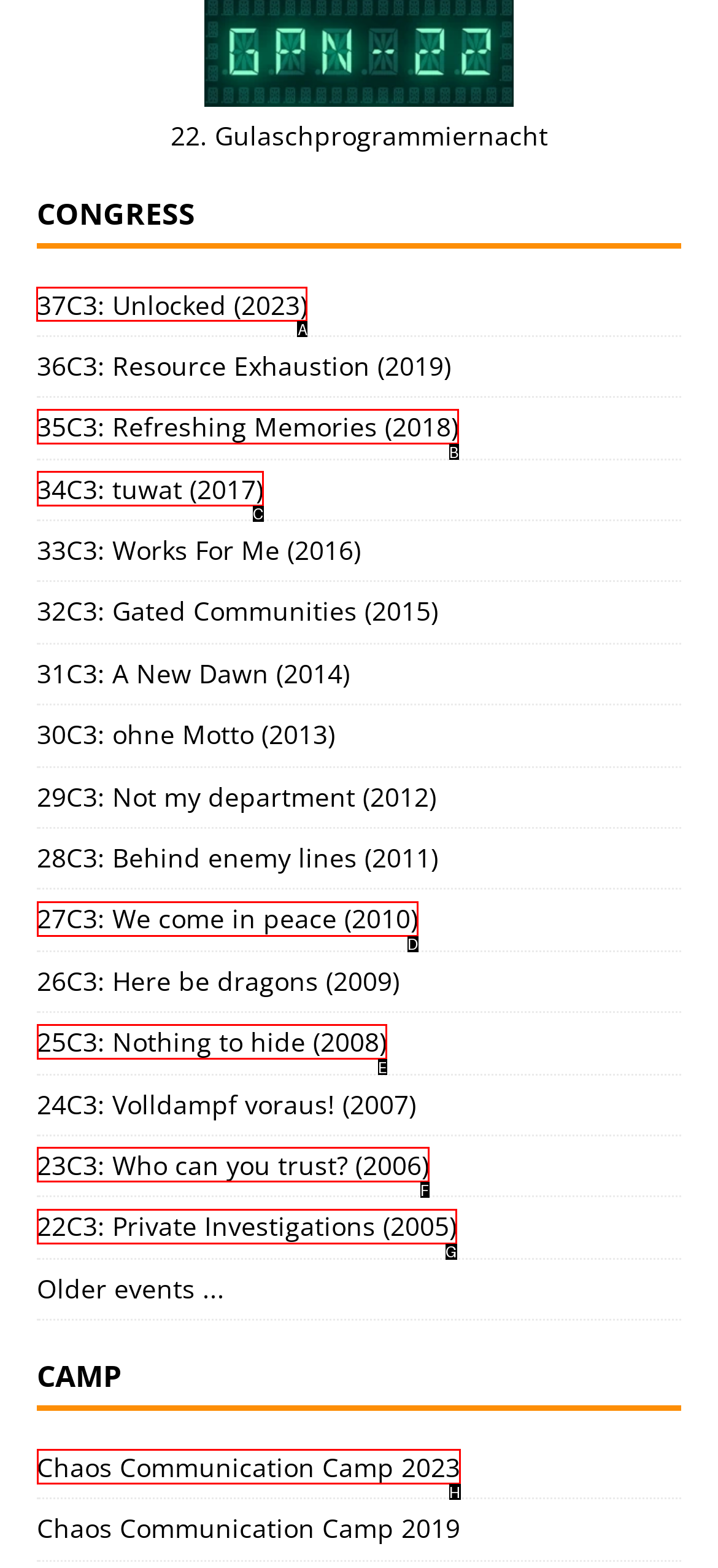From the available options, which lettered element should I click to complete this task: Click on the link to 37C3: Unlocked?

A